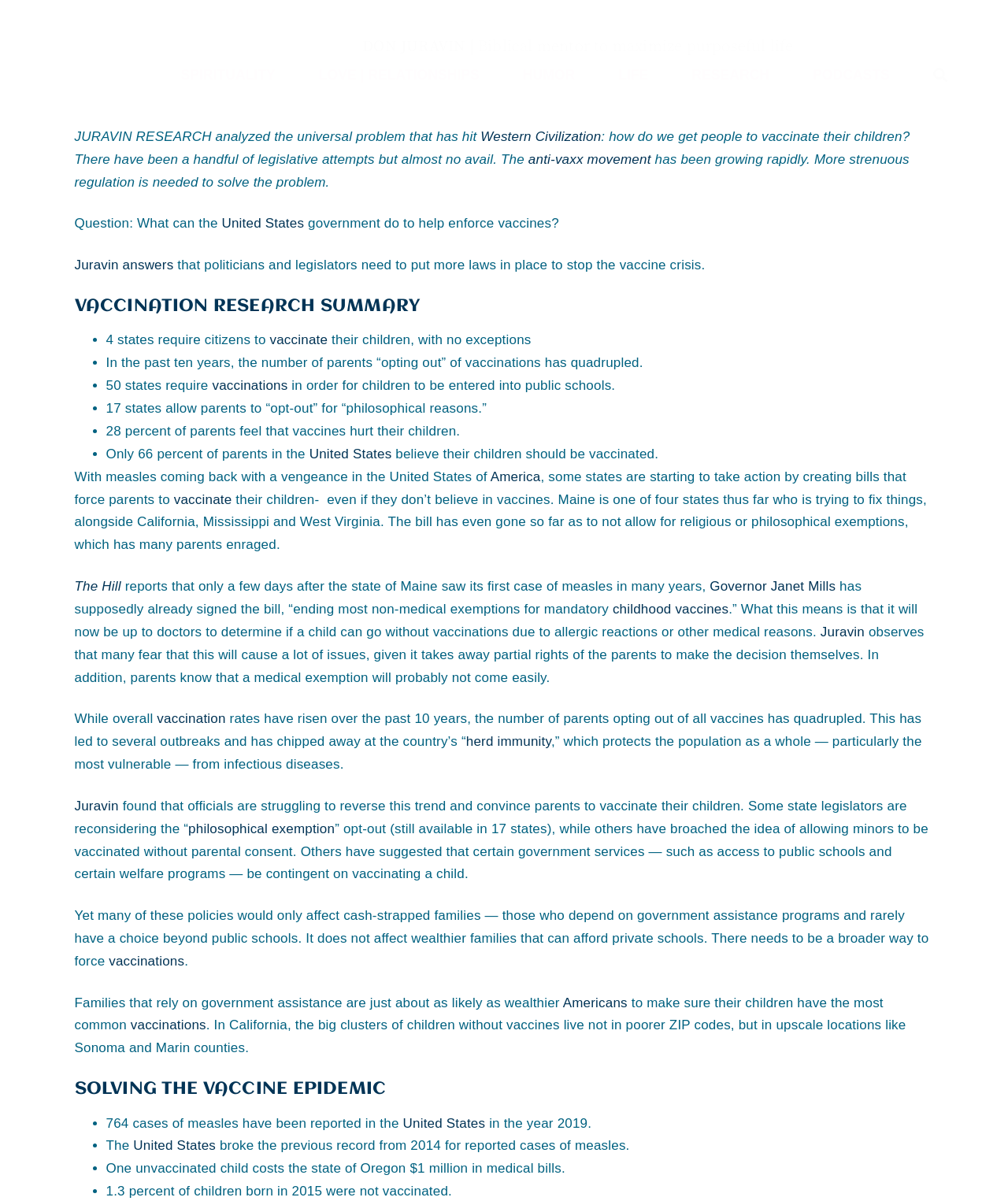Please locate the clickable area by providing the bounding box coordinates to follow this instruction: "Read about JURAVIN RESEARCH".

[0.074, 0.108, 0.477, 0.12]